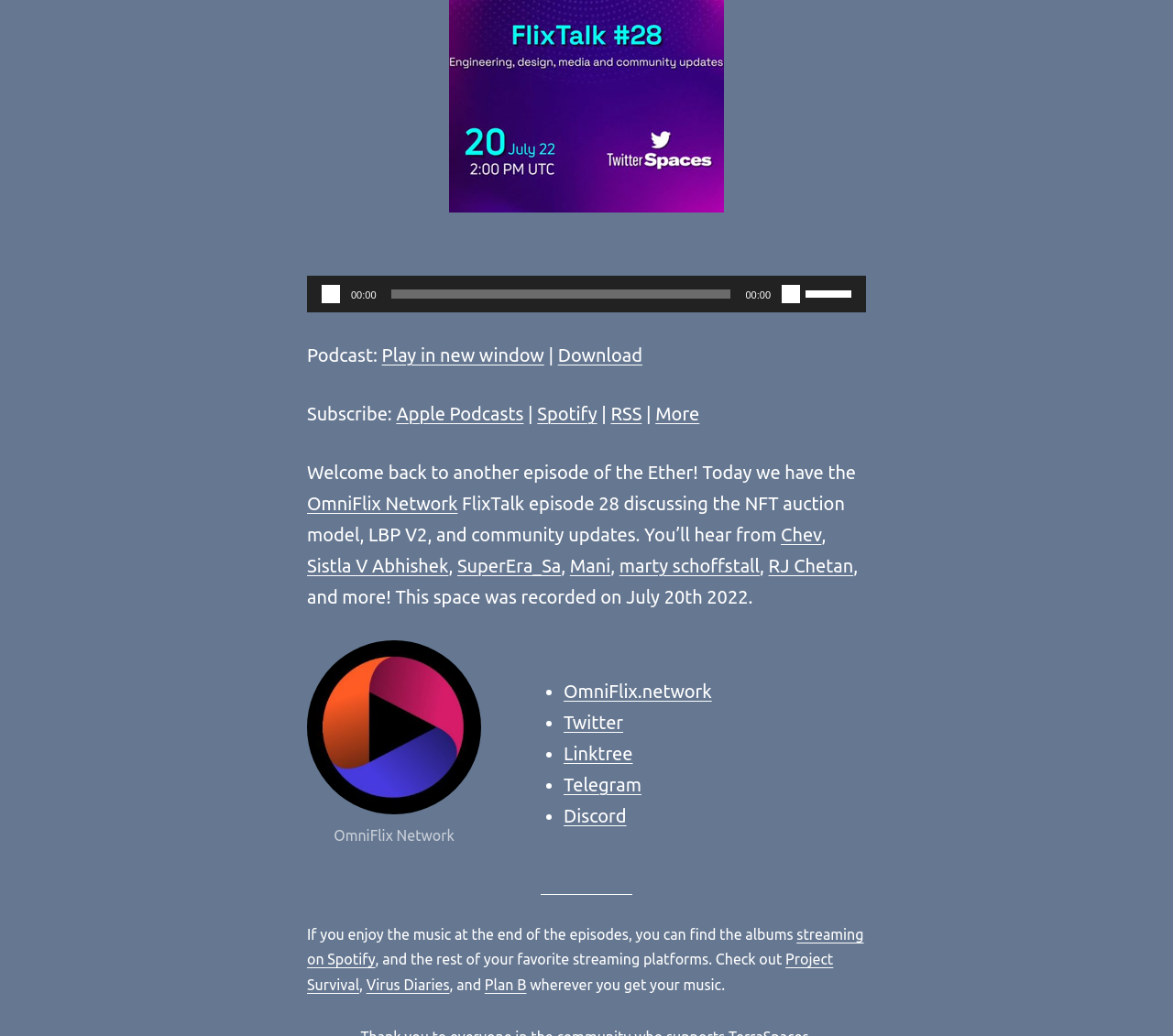Using the provided element description "streaming on Spotify", determine the bounding box coordinates of the UI element.

[0.262, 0.894, 0.736, 0.934]